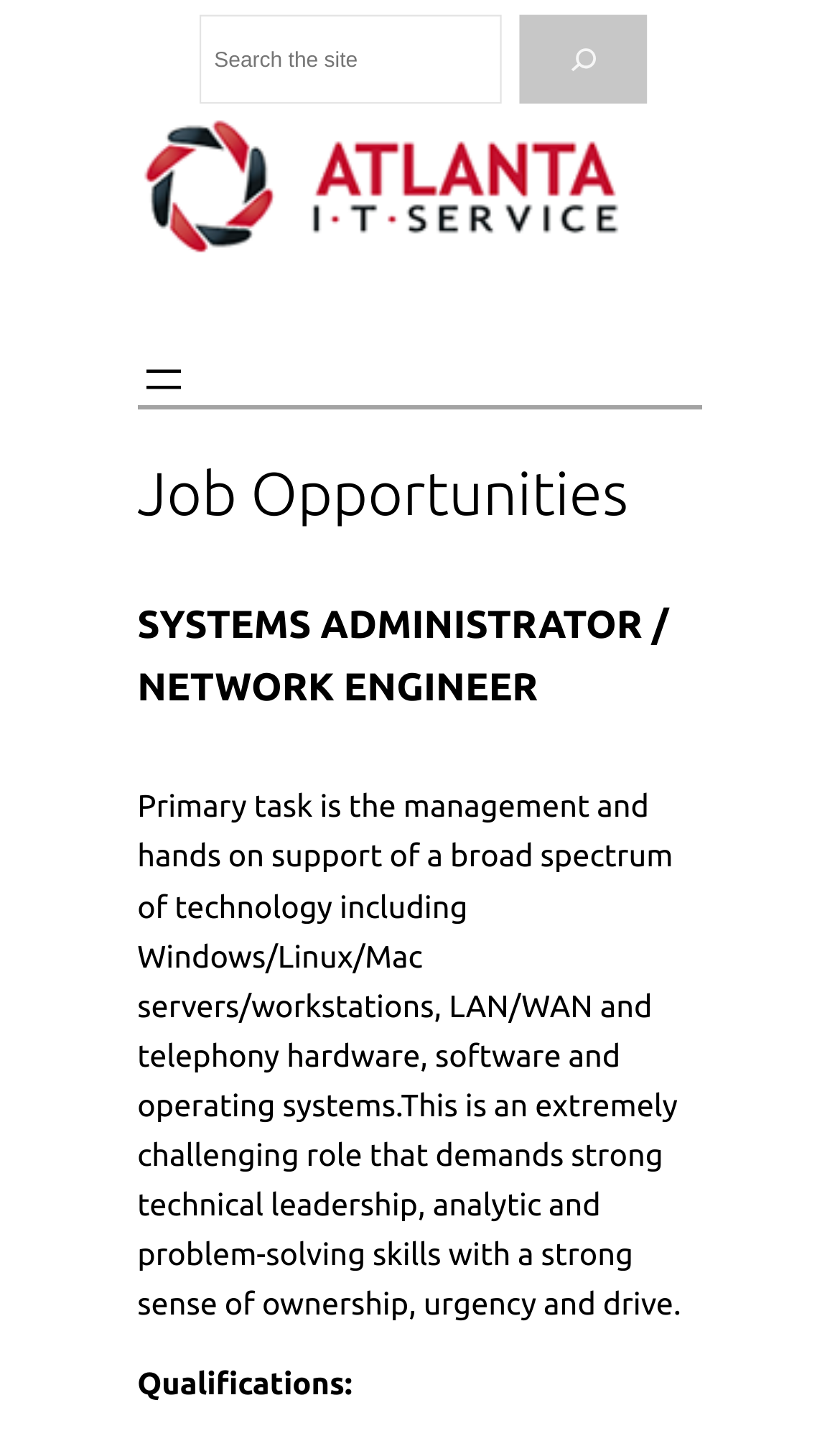Extract the bounding box coordinates for the UI element described as: "alt="Atlanta IT Service"".

[0.163, 0.082, 0.743, 0.193]